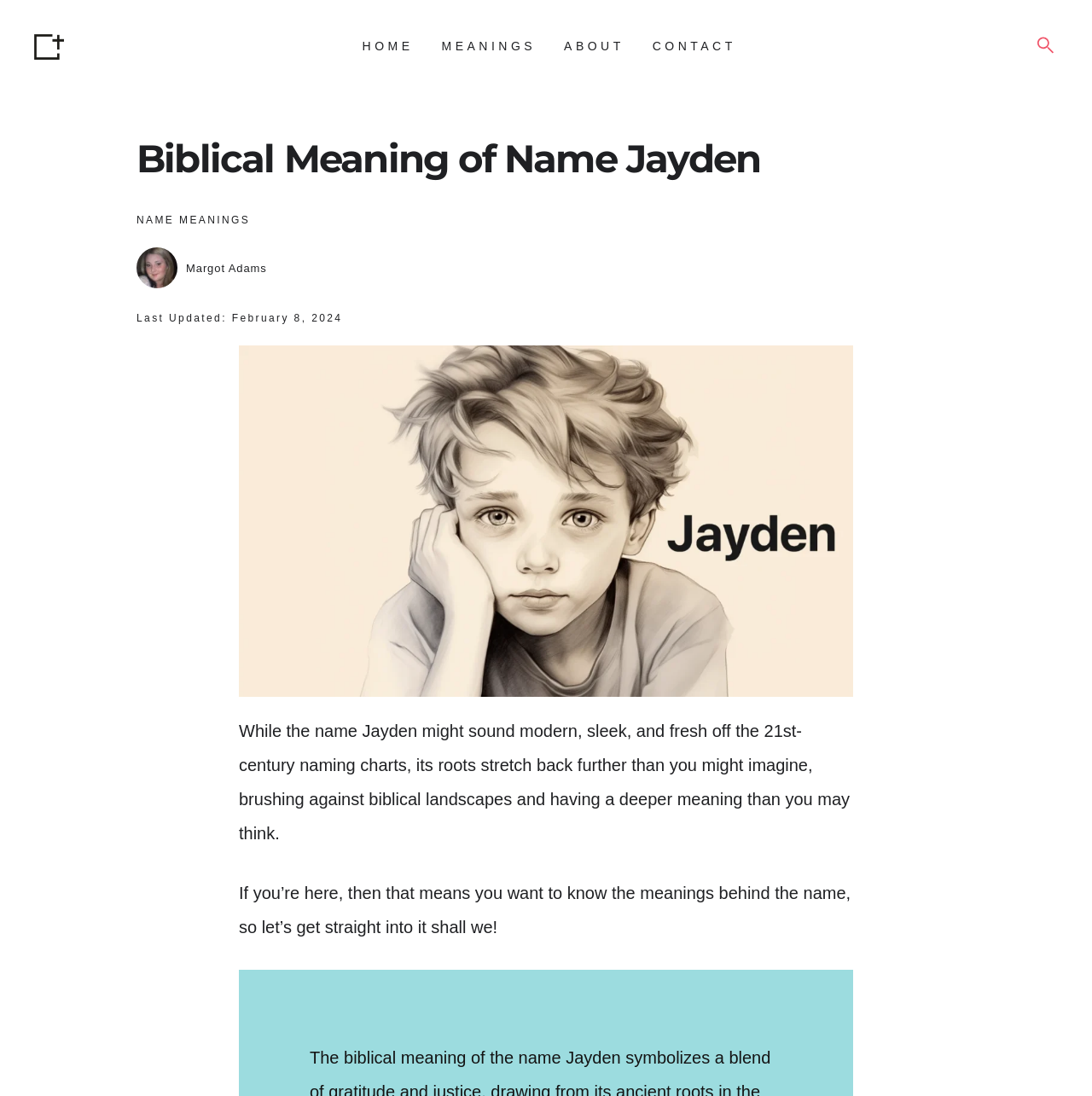Please specify the bounding box coordinates of the region to click in order to perform the following instruction: "Click the 'CAT ALONE IS MY HAPPY PLACE SHIRT' link".

None